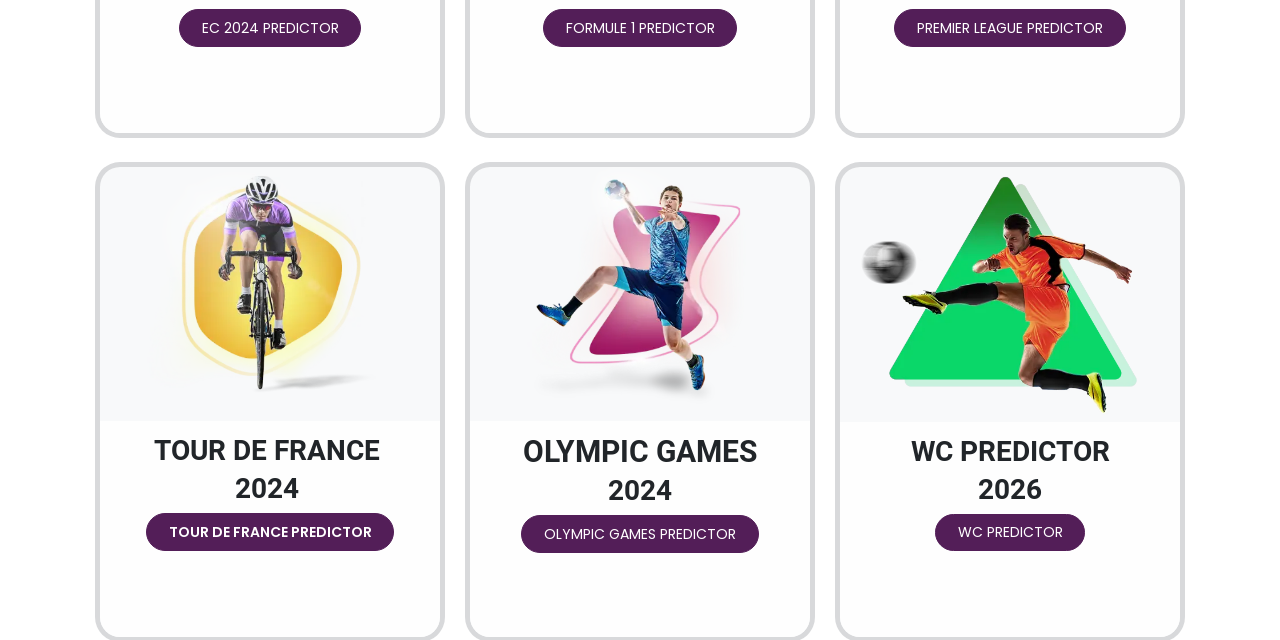From the webpage screenshot, identify the region described by EC 2024 PREDICTOR. Provide the bounding box coordinates as (top-left x, top-left y, bottom-right x, bottom-right y), with each value being a floating point number between 0 and 1.

[0.14, 0.015, 0.282, 0.073]